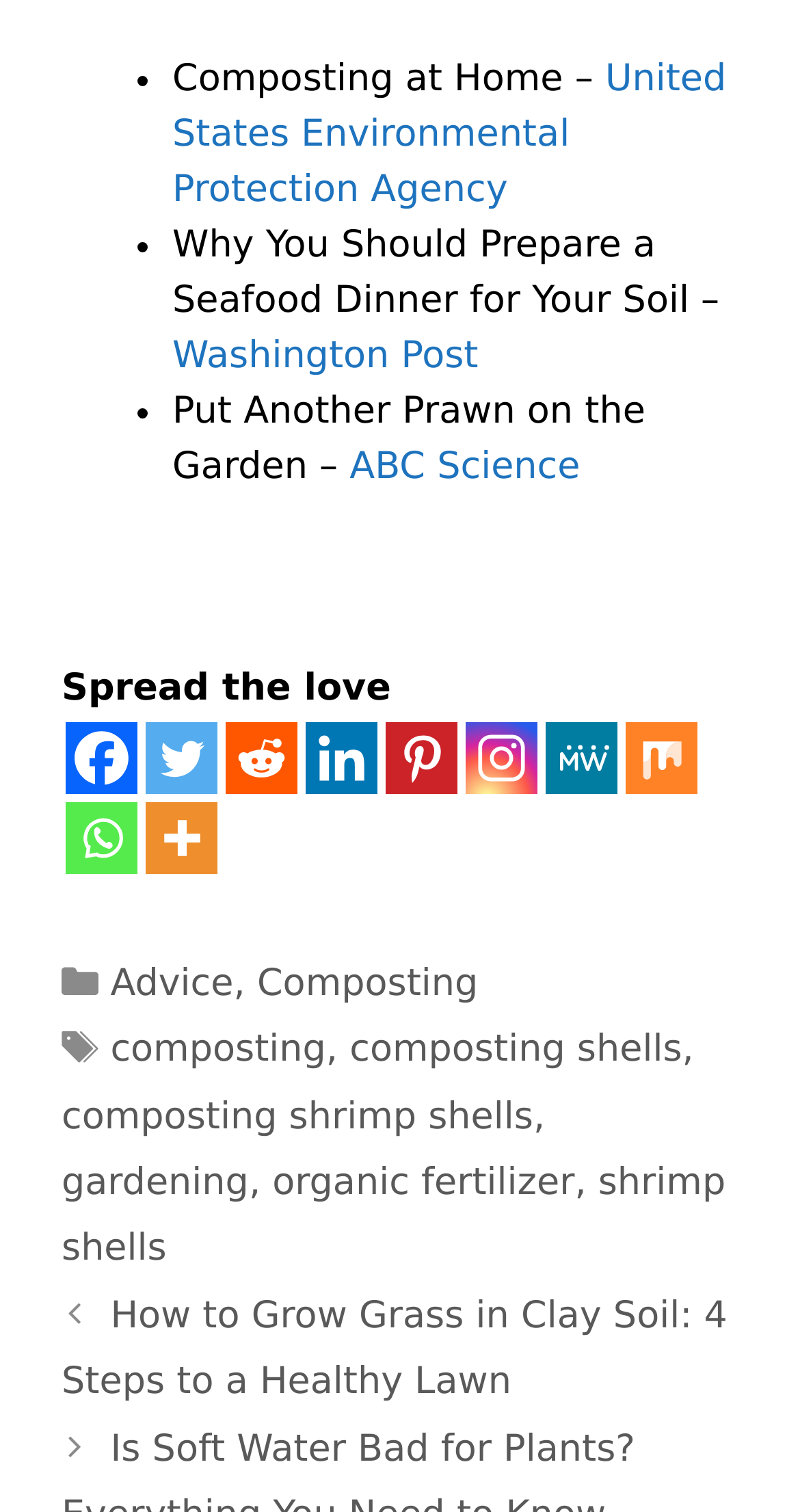Use the details in the image to answer the question thoroughly: 
What is the purpose of the links at the bottom of the webpage?

The links at the bottom of the webpage include social media platforms such as Facebook, Twitter, and LinkedIn, which suggests that the purpose of these links is to allow users to share the content of the webpage on these platforms.